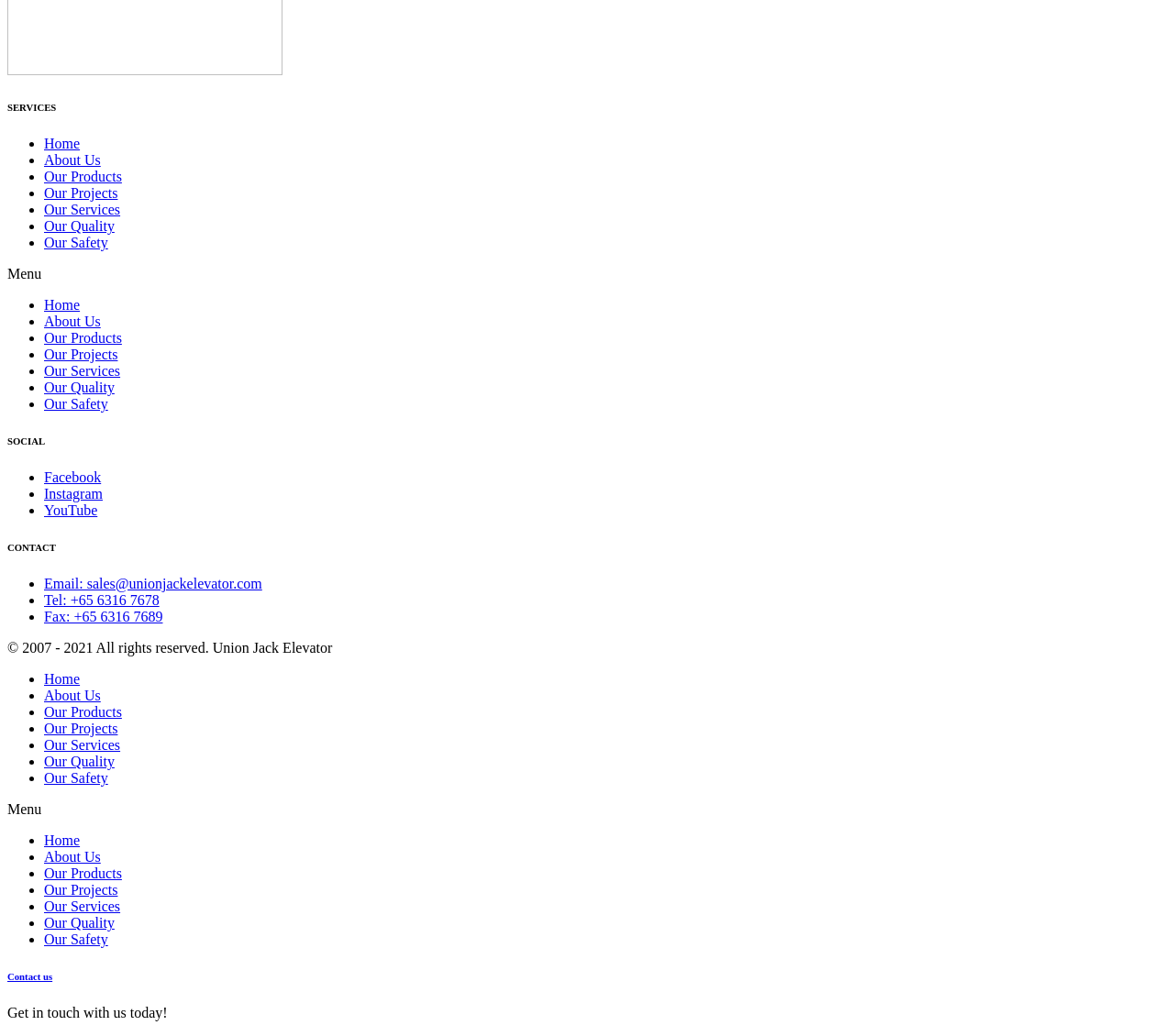Find the bounding box coordinates for the HTML element described as: "Menu". The coordinates should consist of four float values between 0 and 1, i.e., [left, top, right, bottom].

[0.006, 0.773, 0.994, 0.789]